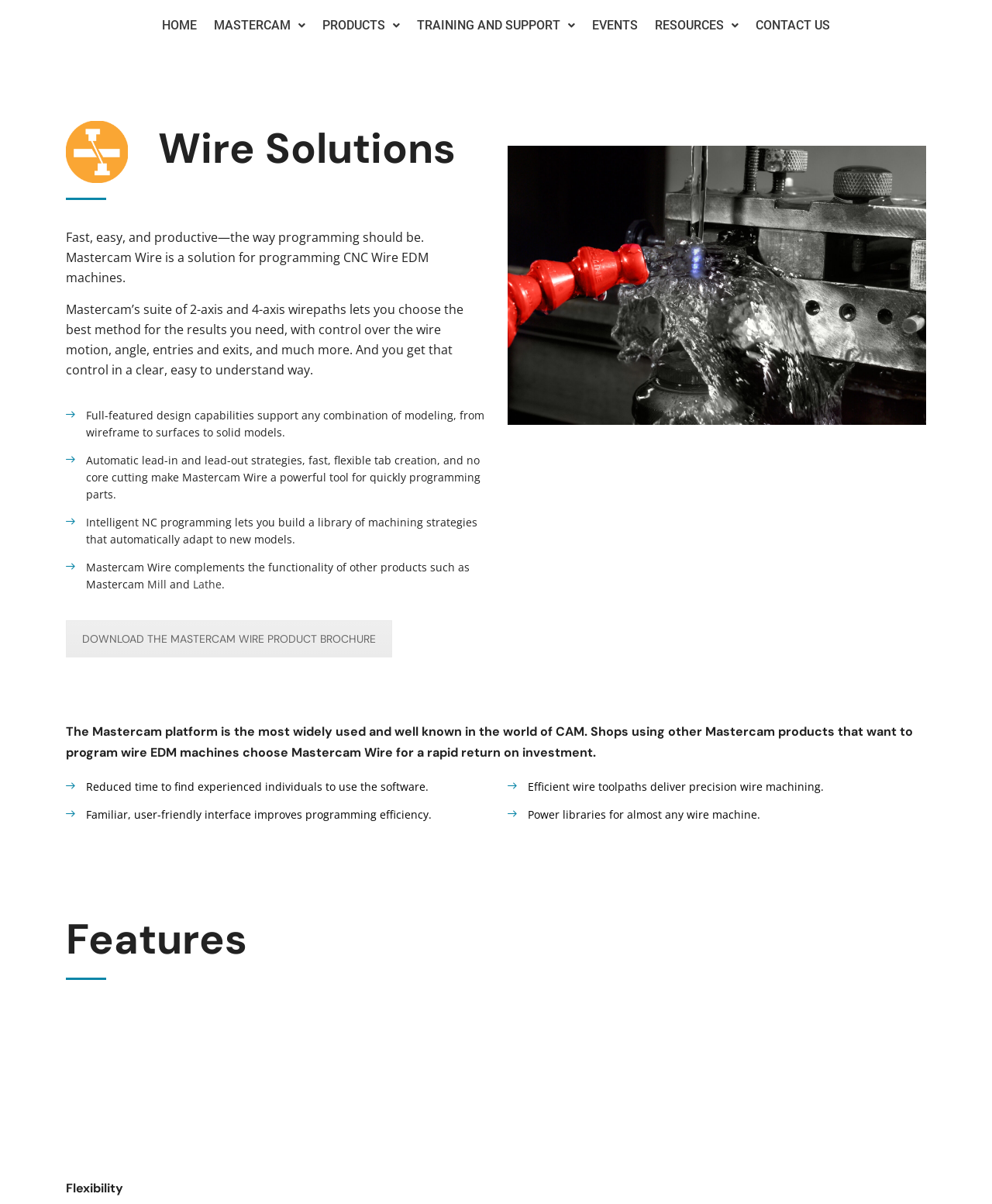Offer a detailed explanation of the webpage layout and contents.

The webpage is about Mastercam Wire, a solution for programming CNC Wire EDM machines. At the top, there is a navigation menu with 7 links: HOME, MASTERCAM, PRODUCTS, TRAINING AND SUPPORT, EVENTS, RESOURCES, and CONTACT US. 

Below the navigation menu, there is a heading "Wire Solutions" followed by a brief introduction to Mastercam Wire, which is a fast, easy, and productive solution for programming CNC Wire EDM machines. 

The introduction is followed by 5 paragraphs of text that describe the features and benefits of Mastercam Wire, including its suite of 2-axis and 4-axis wirepaths, full-featured design capabilities, automatic lead-in and lead-out strategies, intelligent NC programming, and compatibility with other Mastercam products. 

To the right of the text, there is a large image that takes up most of the width of the page. 

Below the image, there is a link to download the Mastercam Wire product brochure. 

Further down, there is a section of text that describes the benefits of using Mastercam Wire, including reduced time to find experienced individuals to use the software, a familiar and user-friendly interface, efficient wire toolpaths, and power libraries for almost any wire machine. 

Next, there is a heading "Features" followed by 3 images with corresponding text labels: "Flexibility", "Full Associativity", and "Verification".